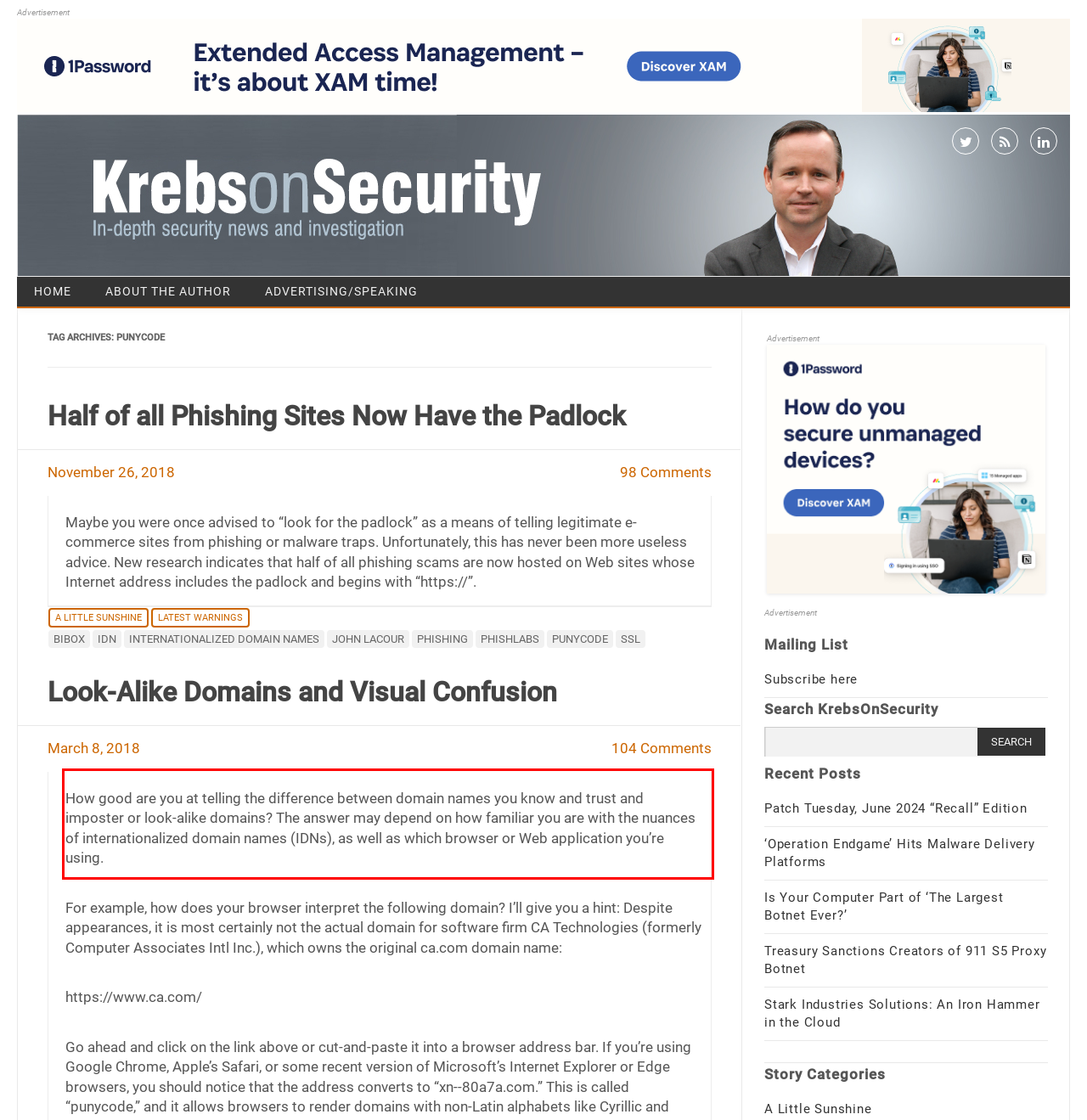Please look at the webpage screenshot and extract the text enclosed by the red bounding box.

How good are you at telling the difference between domain names you know and trust and imposter or look-alike domains? The answer may depend on how familiar you are with the nuances of internationalized domain names (IDNs), as well as which browser or Web application you’re using.